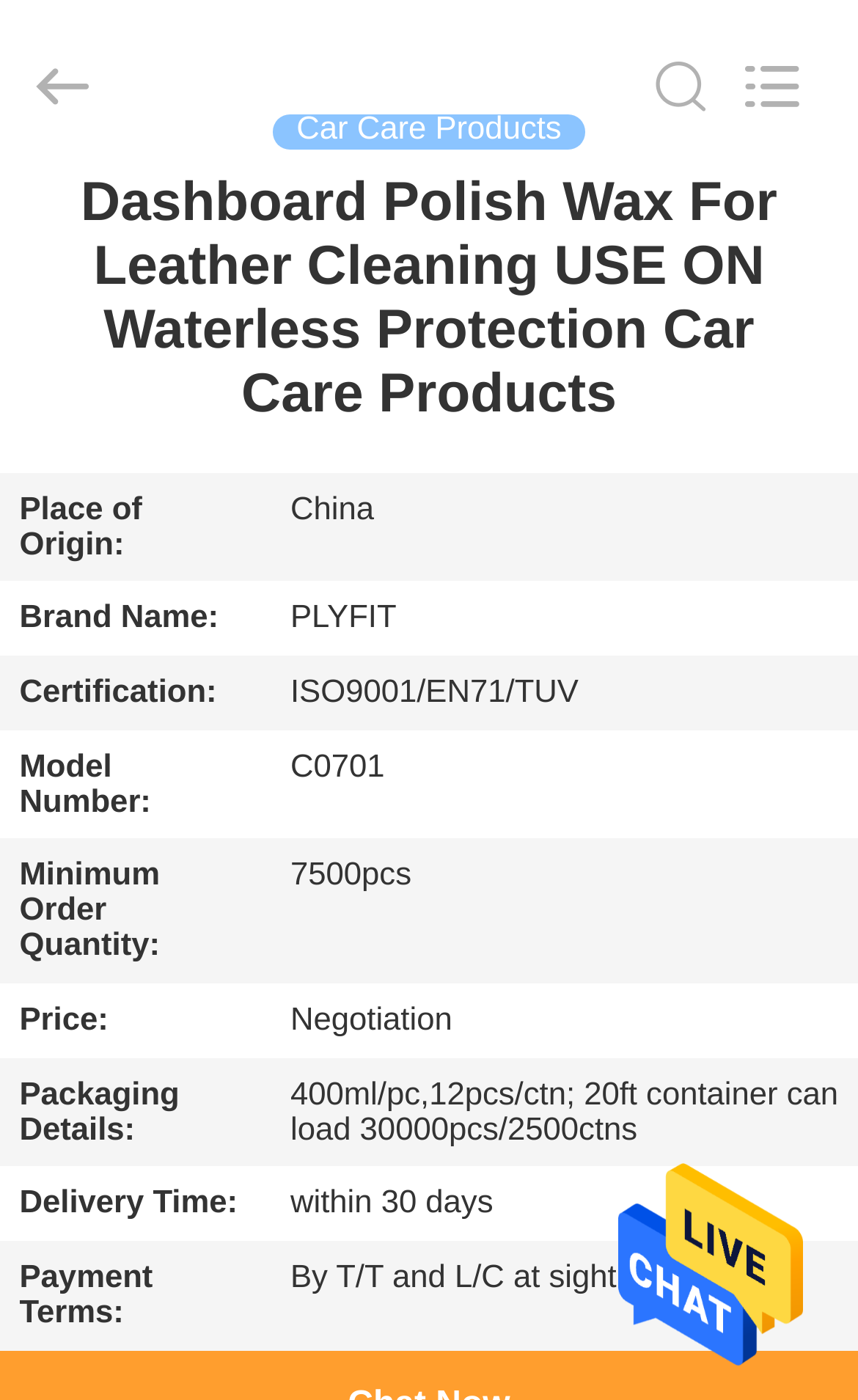Find the bounding box coordinates of the element I should click to carry out the following instruction: "Go to home page".

[0.0, 0.123, 0.192, 0.167]